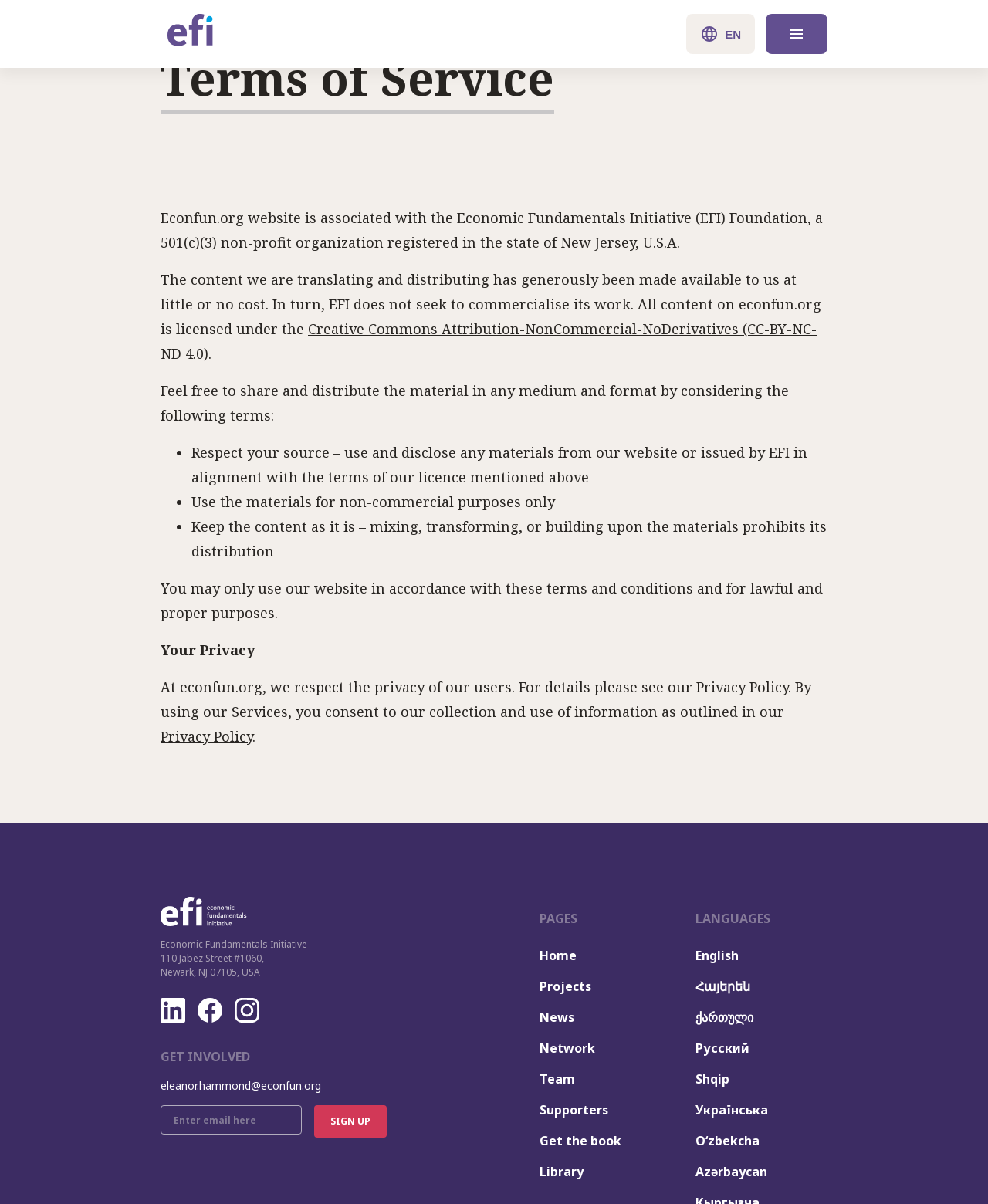Determine the heading of the webpage and extract its text content.

Terms of Service